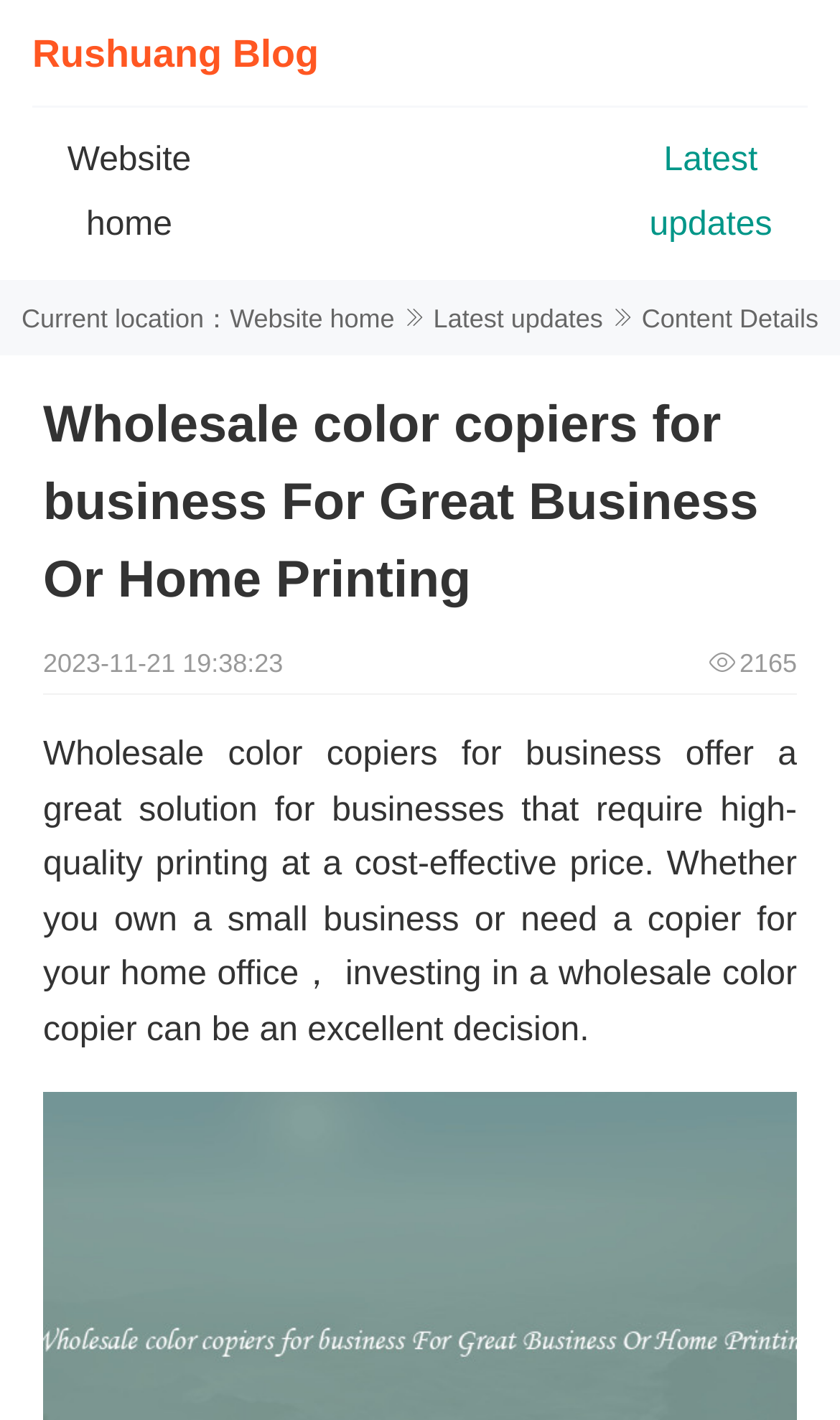Is there a link to the website home?
Answer the question with a single word or phrase, referring to the image.

Yes